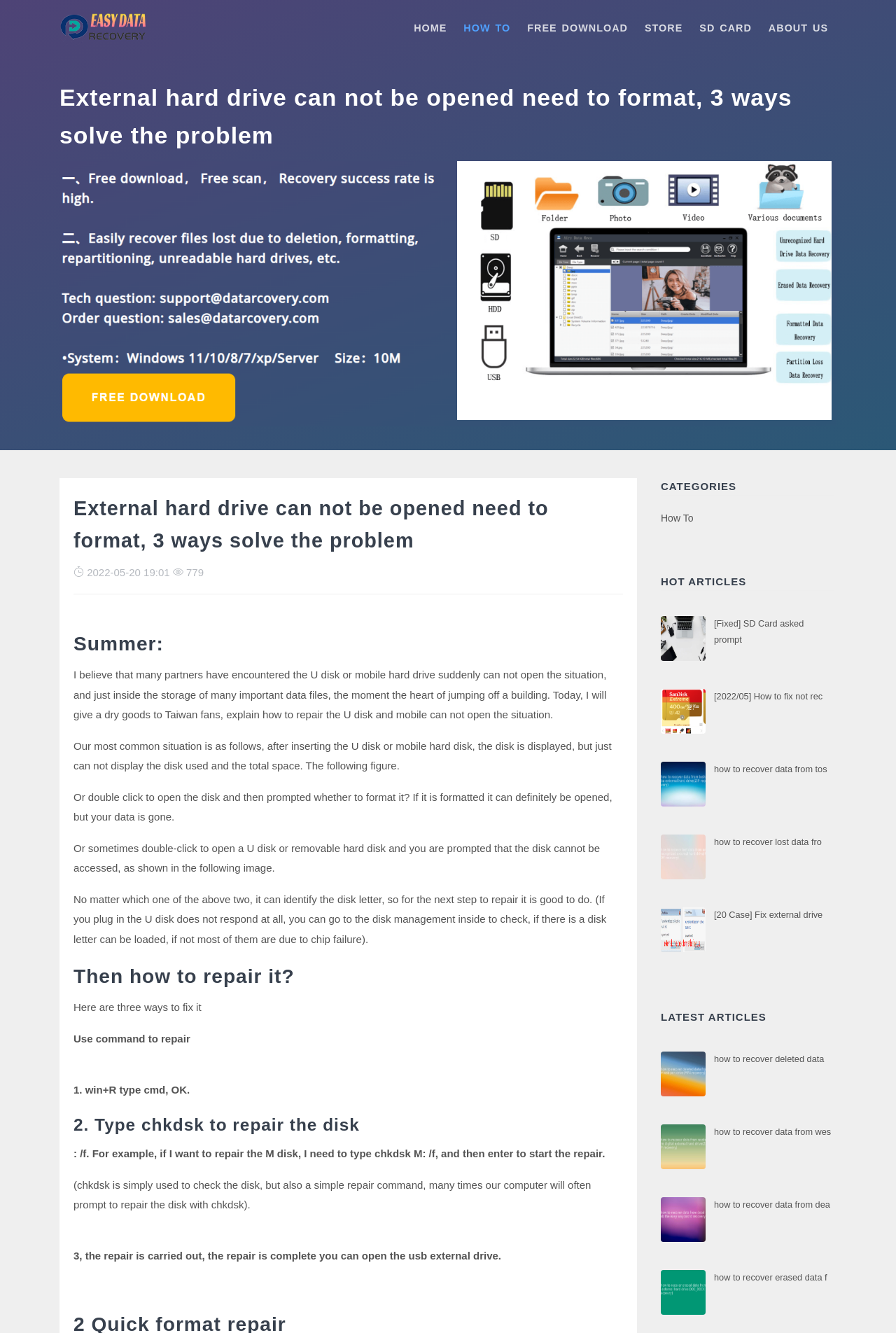What type of articles are listed on the right side of the webpage?
Carefully analyze the image and provide a thorough answer to the question.

On the right side of the webpage, there are several sections, including 'CATEGORIES', 'HOT ARTICLES', and 'LATEST ARTICLES'. The 'HOT ARTICLES' section lists several articles related to data recovery and fixing external drives.